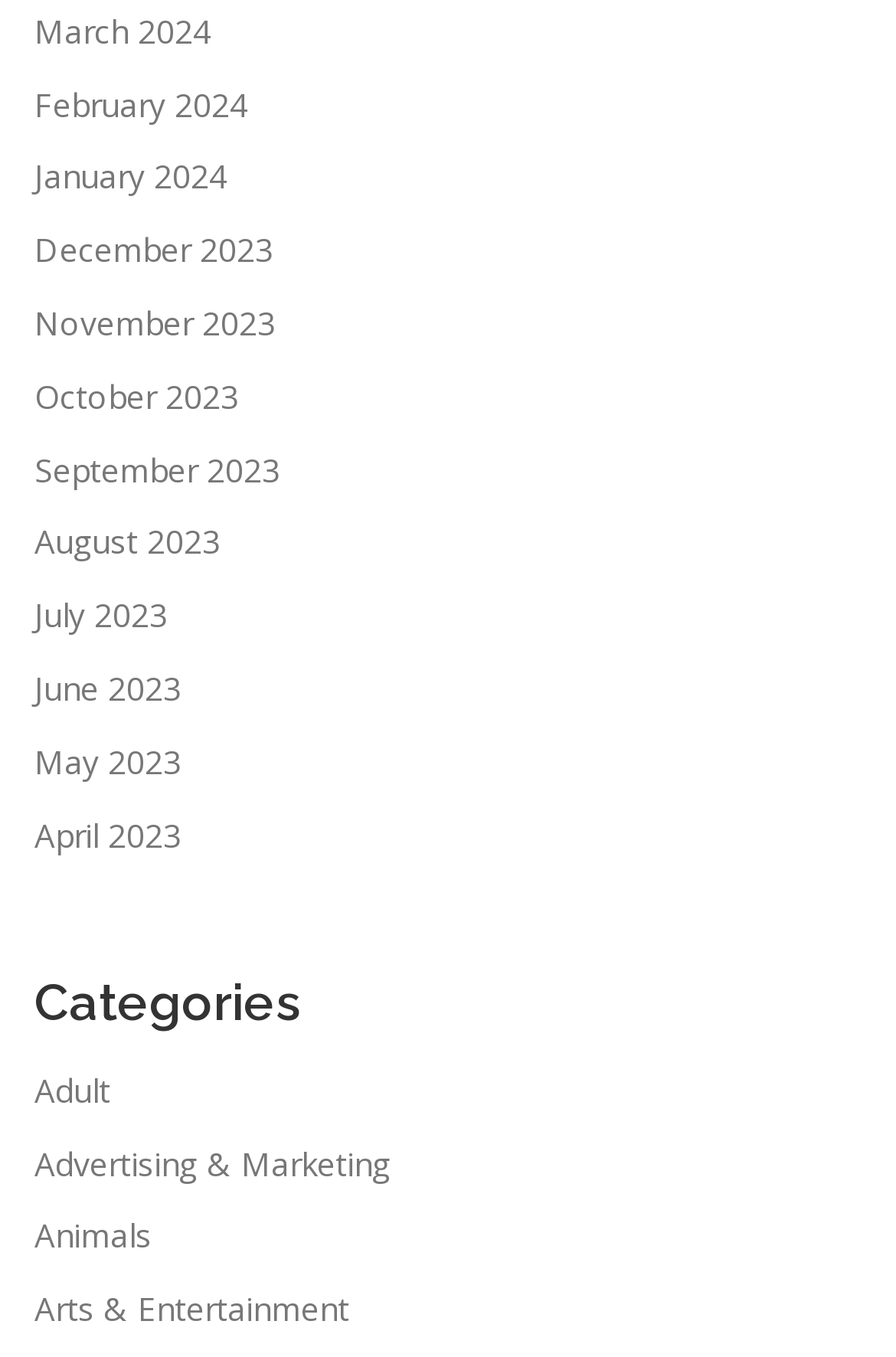Identify the bounding box coordinates for the UI element mentioned here: "Arts & Entertainment". Provide the coordinates as four float values between 0 and 1, i.e., [left, top, right, bottom].

[0.038, 0.949, 0.39, 0.981]